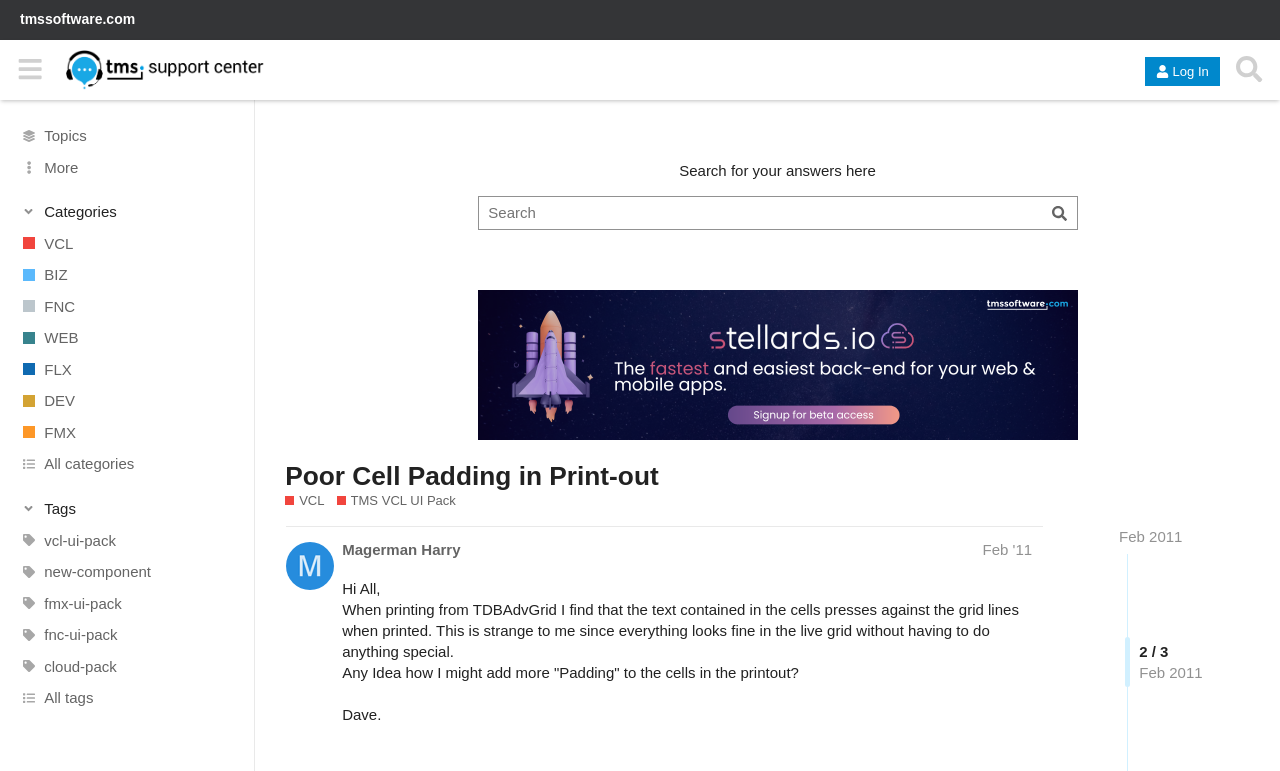Determine the bounding box coordinates of the UI element that matches the following description: "DEV". The coordinates should be four float numbers between 0 and 1 in the format [left, top, right, bottom].

[0.0, 0.5, 0.199, 0.54]